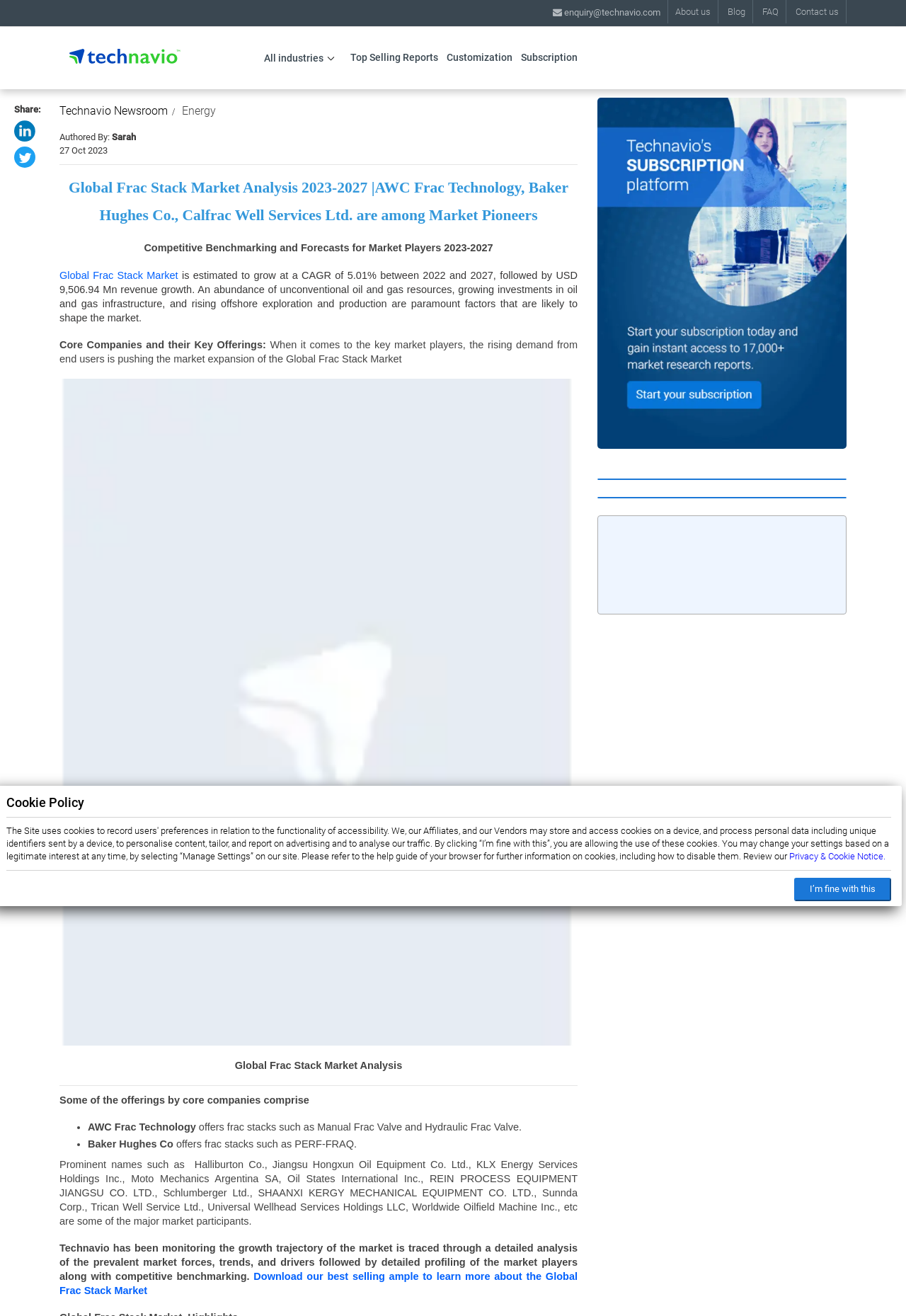Provide a one-word or one-phrase answer to the question:
What is the name of the company that offers frac stacks such as Manual Frac Valve and Hydraulic Frac Valve?

AWC Frac Technology